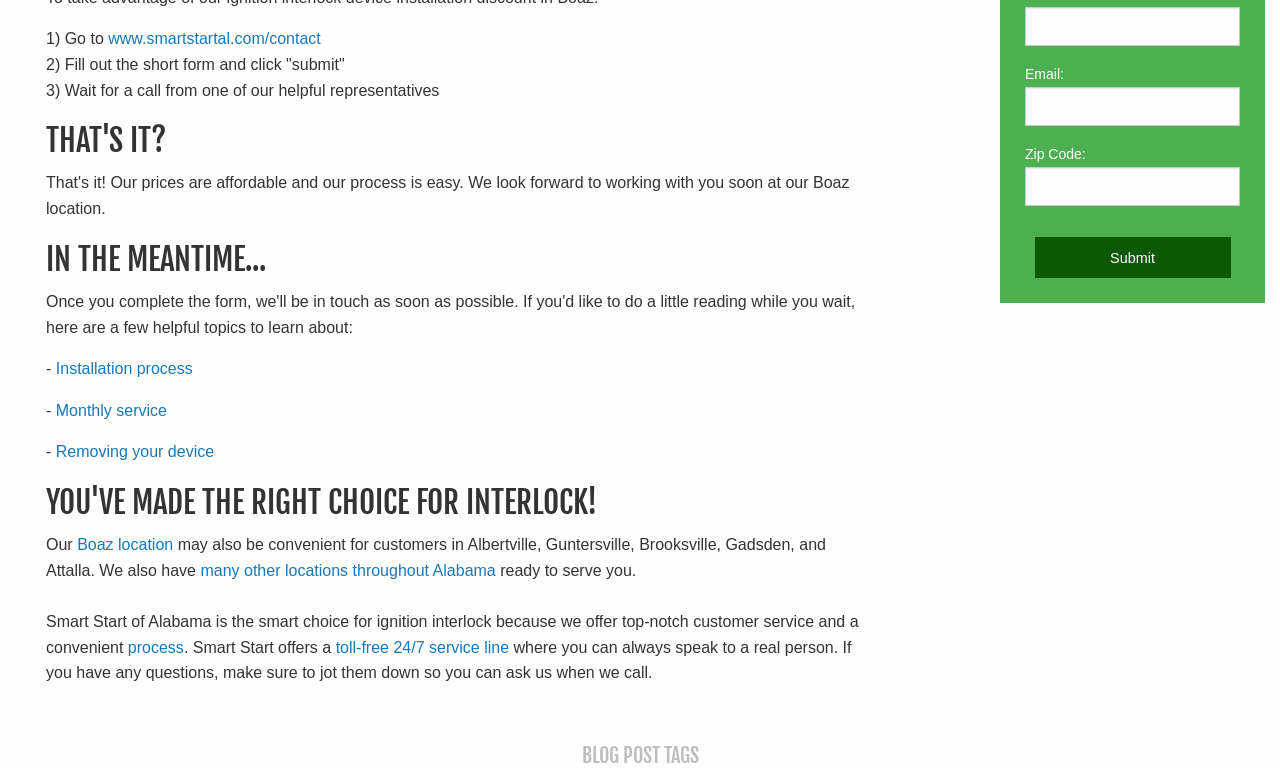What type of service does the company offer?
Please answer the question with as much detail and depth as you can.

The text mentions 'ignition interlock' as the service offered by the company, which is further supported by the mention of 'installation process' and 'monthly service'.